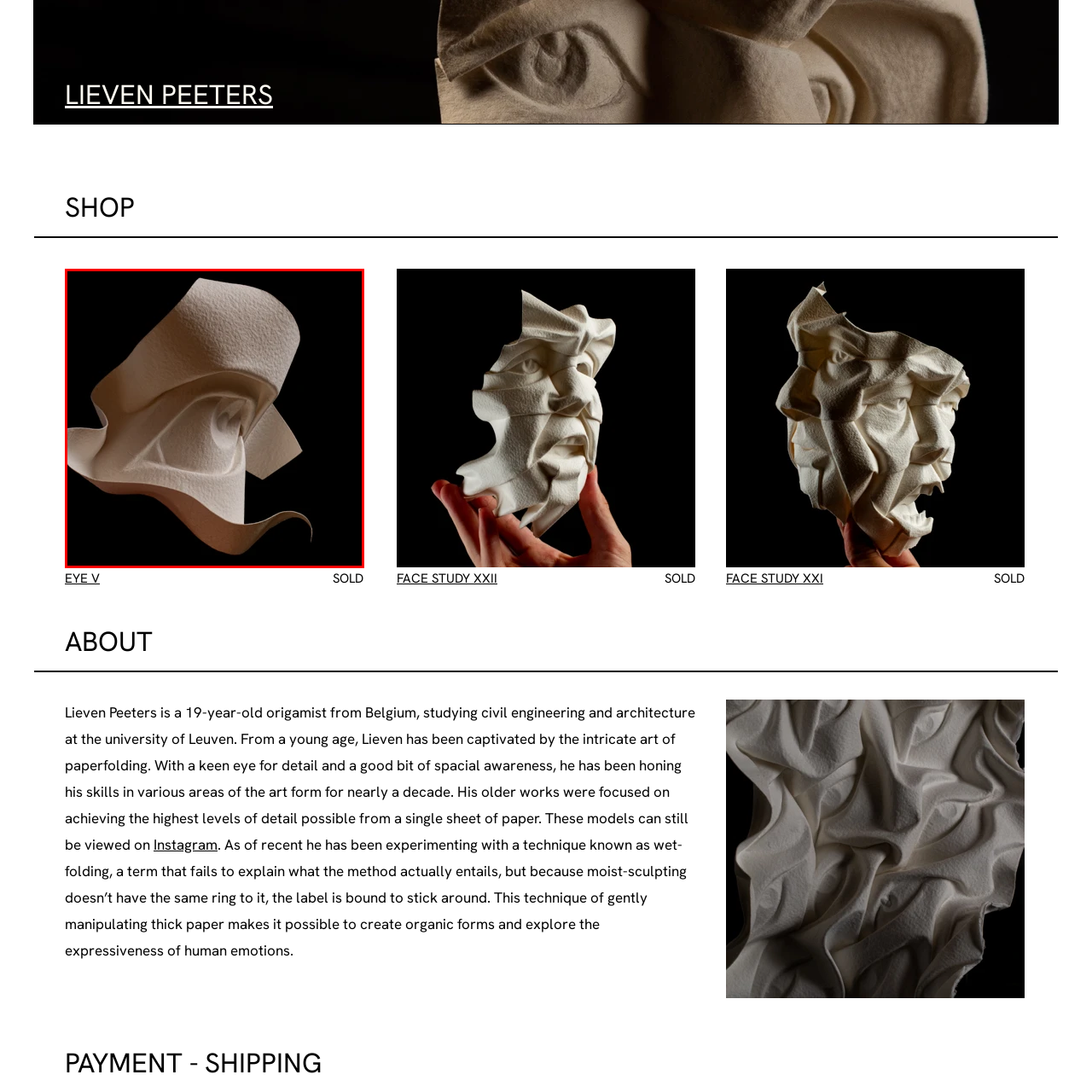Who is the origamist known for this type of craftsmanship?
Look at the image within the red bounding box and respond with a single word or phrase.

Lieven Peeters